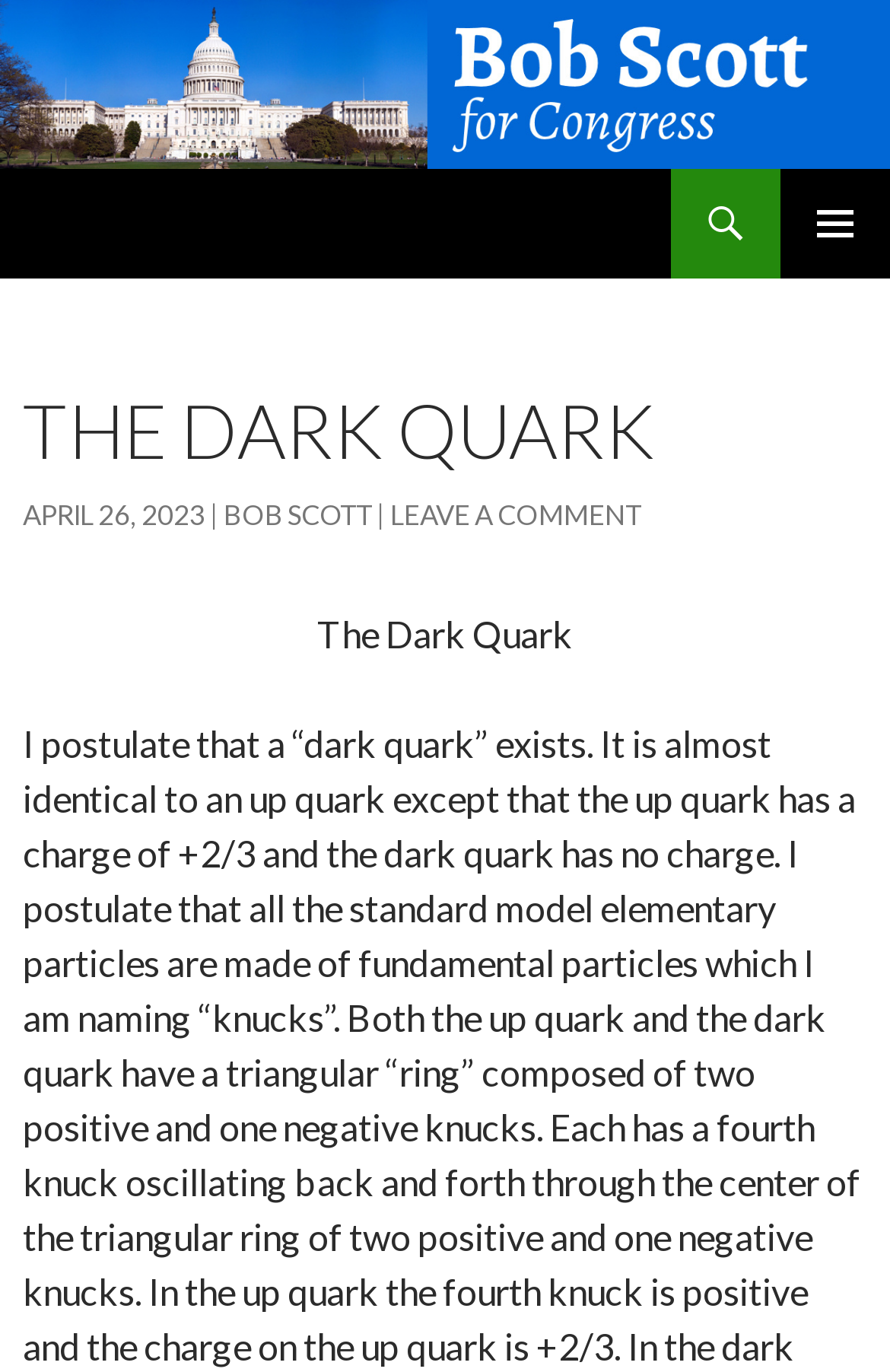Given the element description: "alt="Bob Scott for Congress"", predict the bounding box coordinates of the UI element it refers to, using four float numbers between 0 and 1, i.e., [left, top, right, bottom].

[0.0, 0.042, 1.0, 0.074]